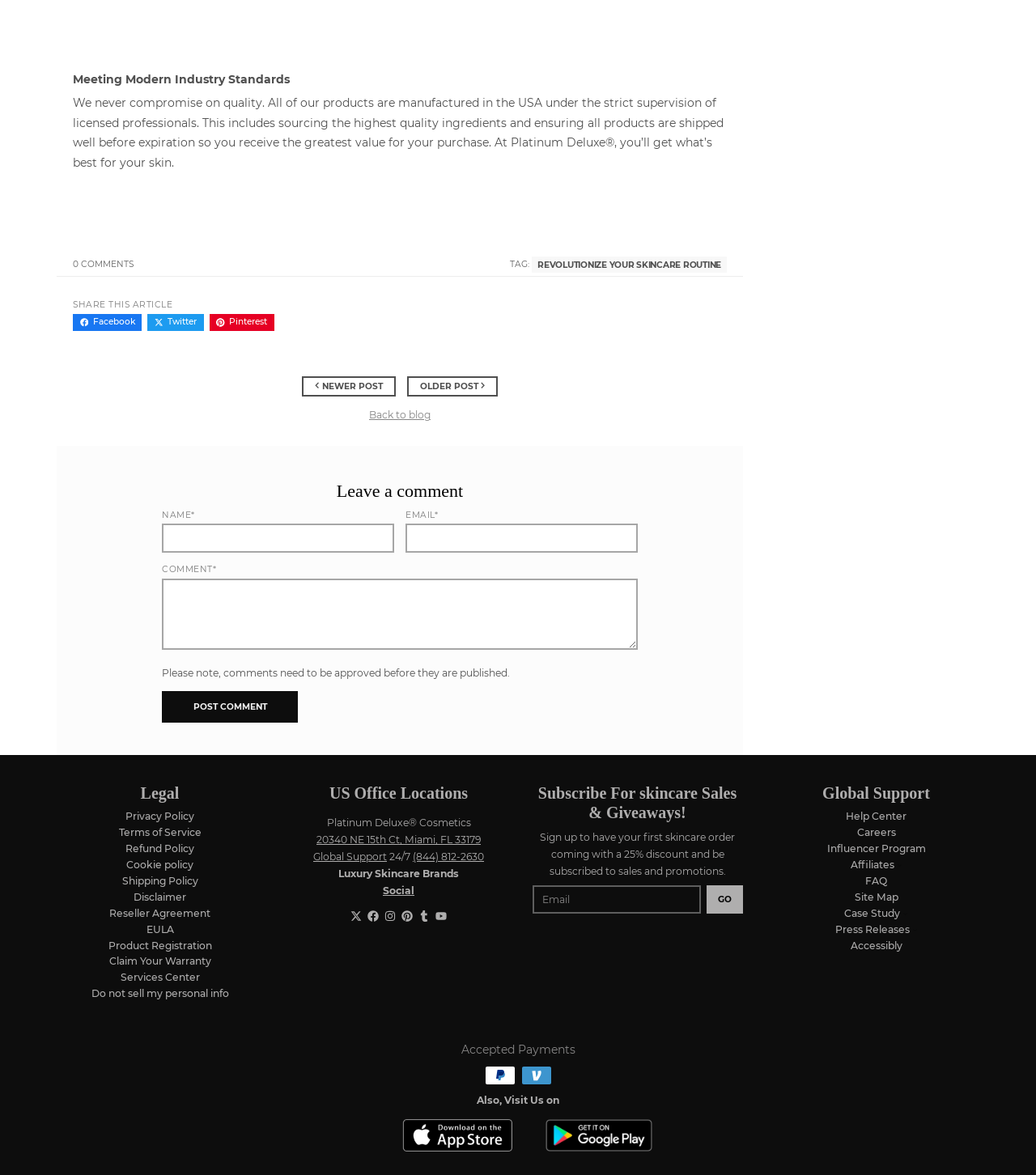What is the purpose of the comment section?
Give a detailed explanation using the information visible in the image.

The comment section is intended for users to leave comments, as indicated by the heading 'Leave a comment' and the presence of text boxes for name, email, and comment.